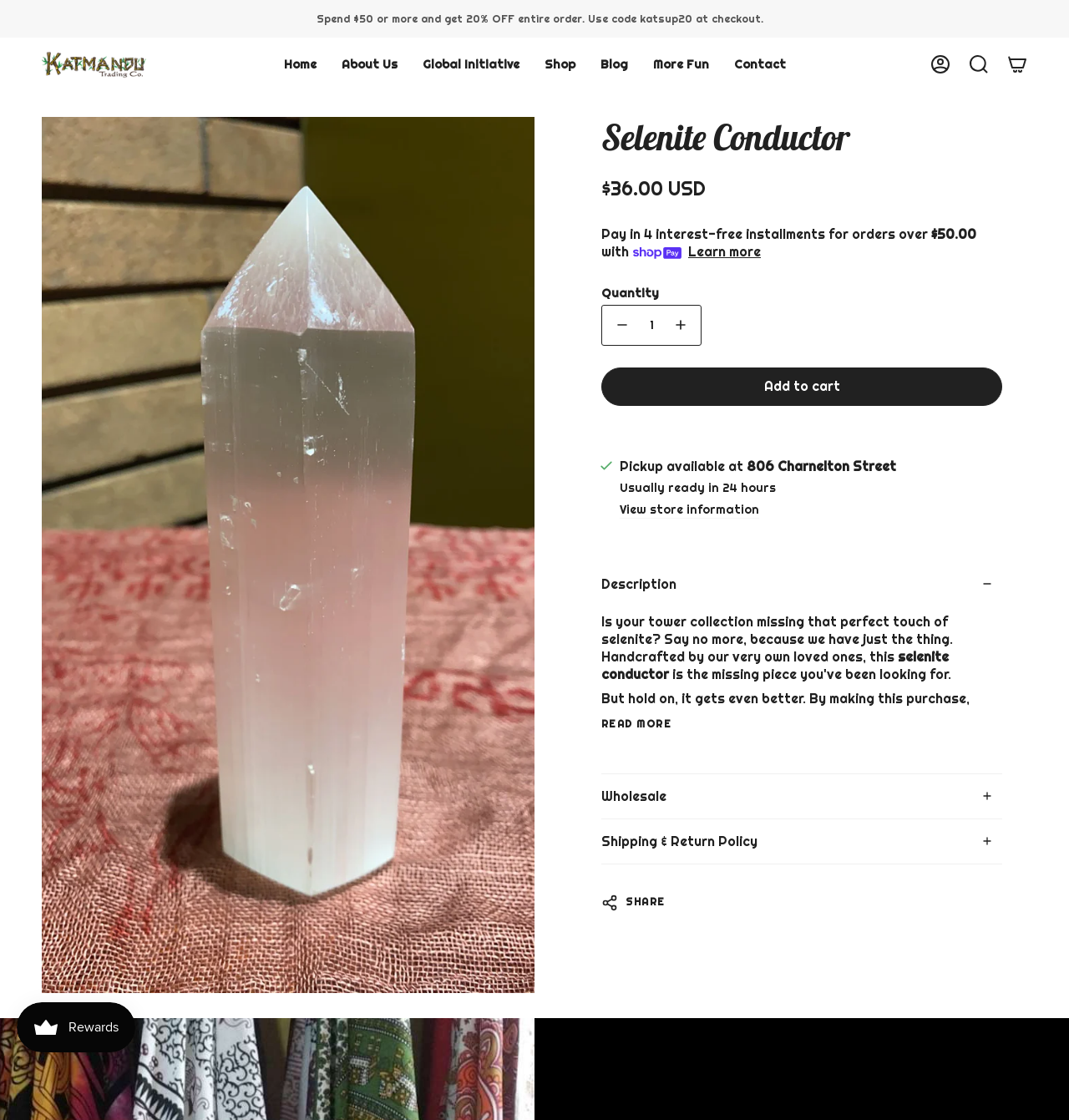Determine the bounding box coordinates for the clickable element required to fulfill the instruction: "Learn more about the Selenite Conductor". Provide the coordinates as four float numbers between 0 and 1, i.e., [left, top, right, bottom].

[0.644, 0.217, 0.712, 0.233]